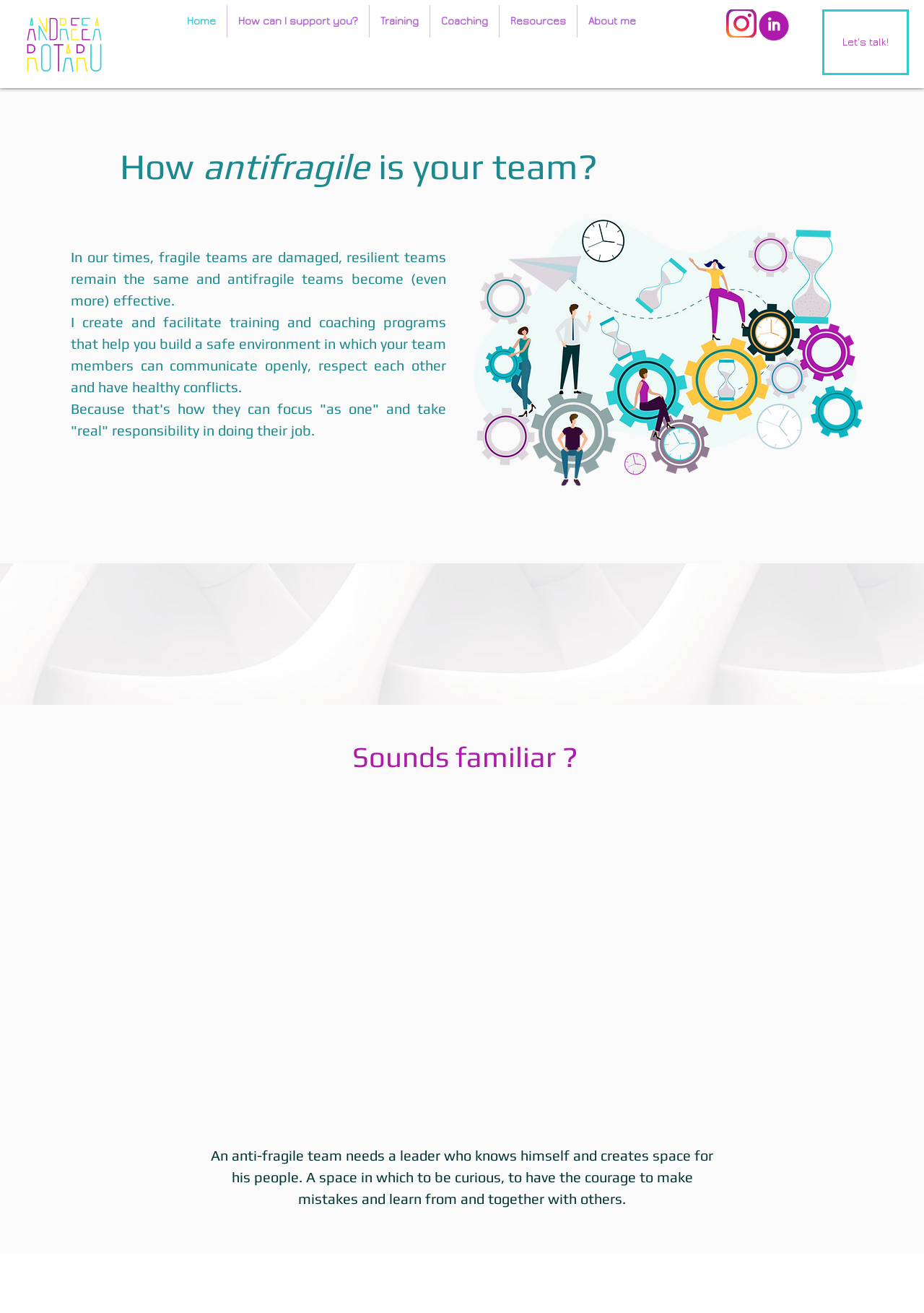Please identify the bounding box coordinates of the element's region that I should click in order to complete the following instruction: "Open the 'Training' page". The bounding box coordinates consist of four float numbers between 0 and 1, i.e., [left, top, right, bottom].

[0.4, 0.004, 0.464, 0.029]